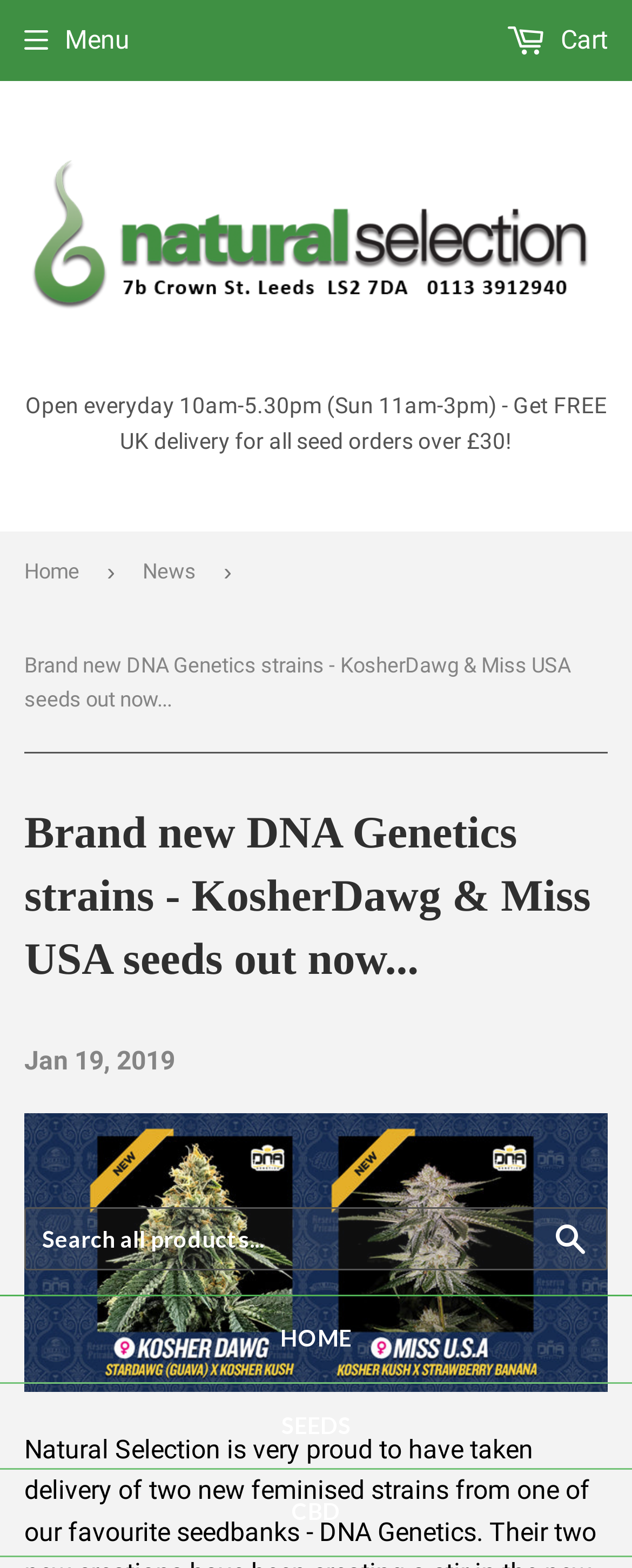Identify the bounding box coordinates of the specific part of the webpage to click to complete this instruction: "Go to the home page".

[0.0, 0.827, 1.0, 0.881]